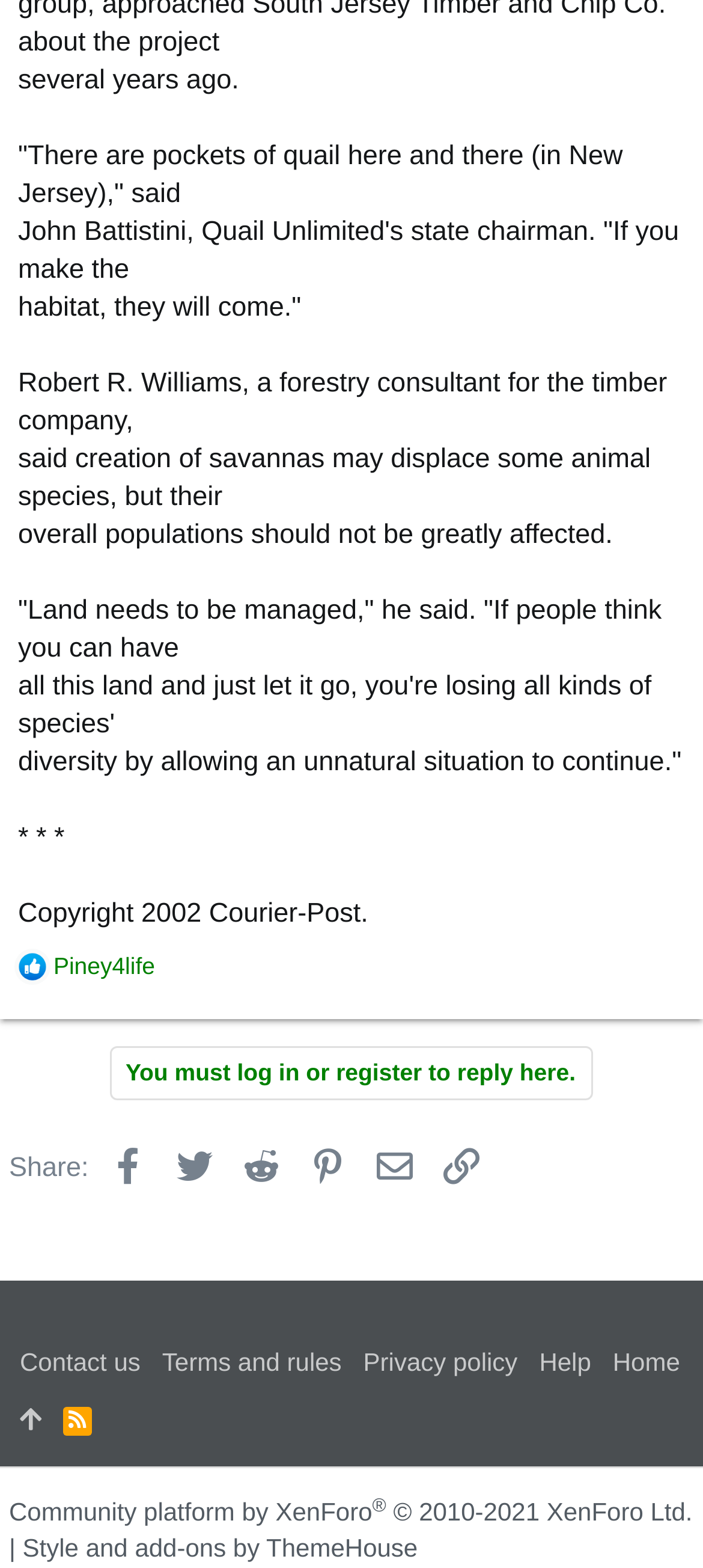Given the element description, predict the bounding box coordinates in the format (top-left x, top-left y, bottom-right x, bottom-right y). Make sure all values are between 0 and 1. Here is the element description: Terms and rules

[0.215, 0.851, 0.501, 0.887]